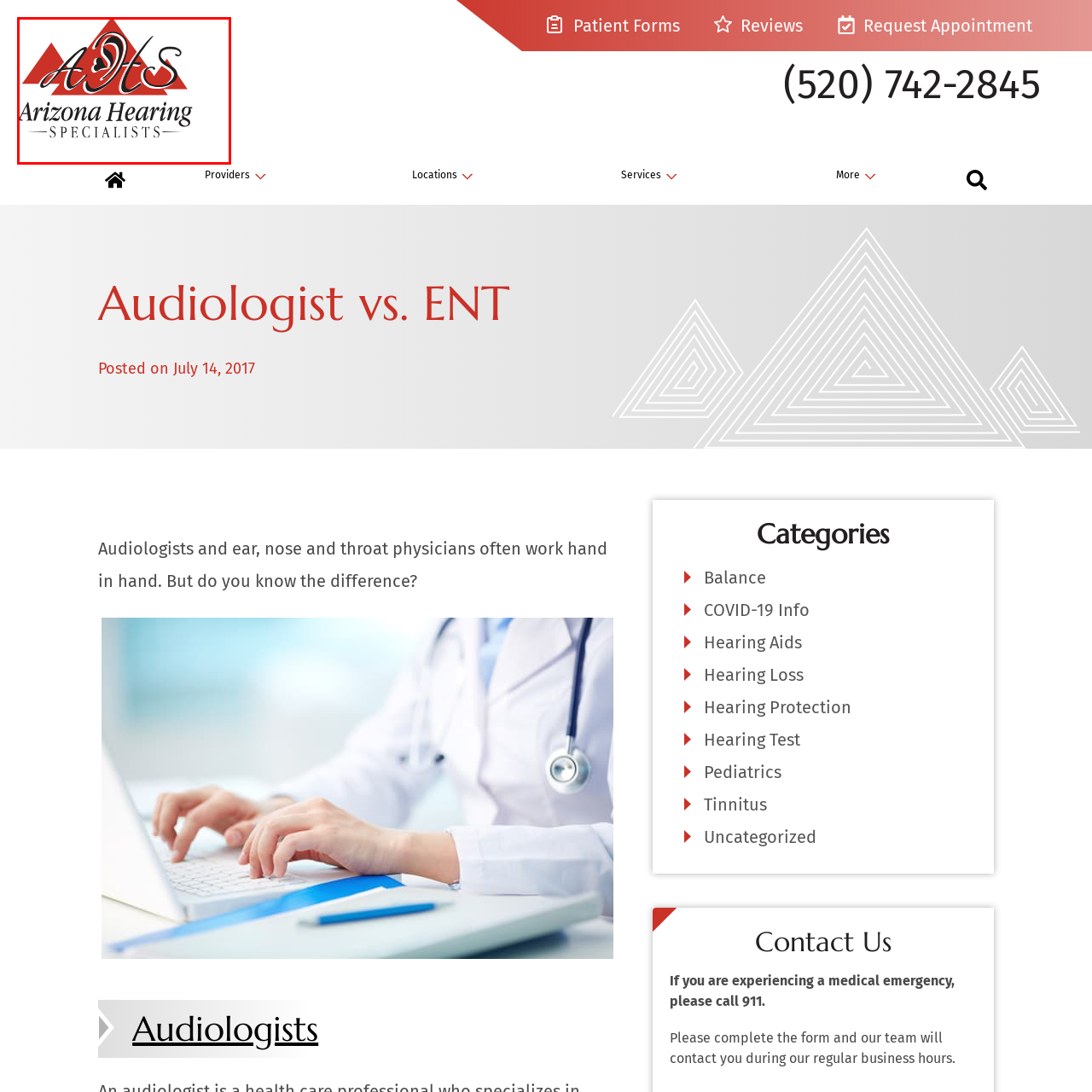Please analyze the image enclosed within the red bounding box and provide a comprehensive answer to the following question based on the image: What is written below the initials?

Below the stylized letters 'AHS' in the logo, the full name 'Arizona Hearing Specialists' is presented in a more straightforward font, emphasizing the organization's commitment to hearing health and providing a clear identity.